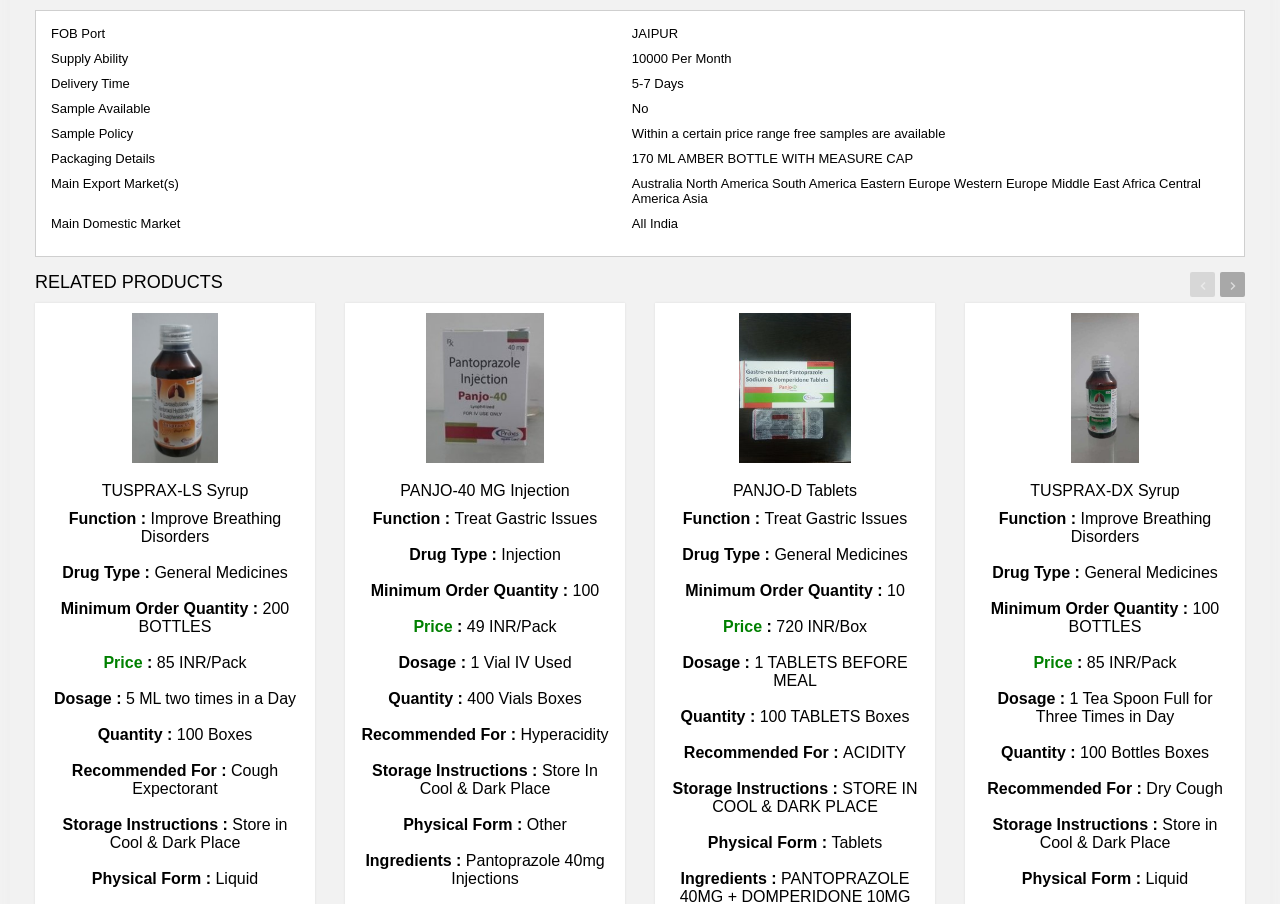Could you provide the bounding box coordinates for the portion of the screen to click to complete this instruction: "view details of PANJO-40 MG Injection"?

[0.277, 0.346, 0.48, 0.512]